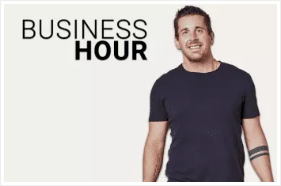Provide a one-word or one-phrase answer to the question:
What is the male figure wearing?

black t-shirt